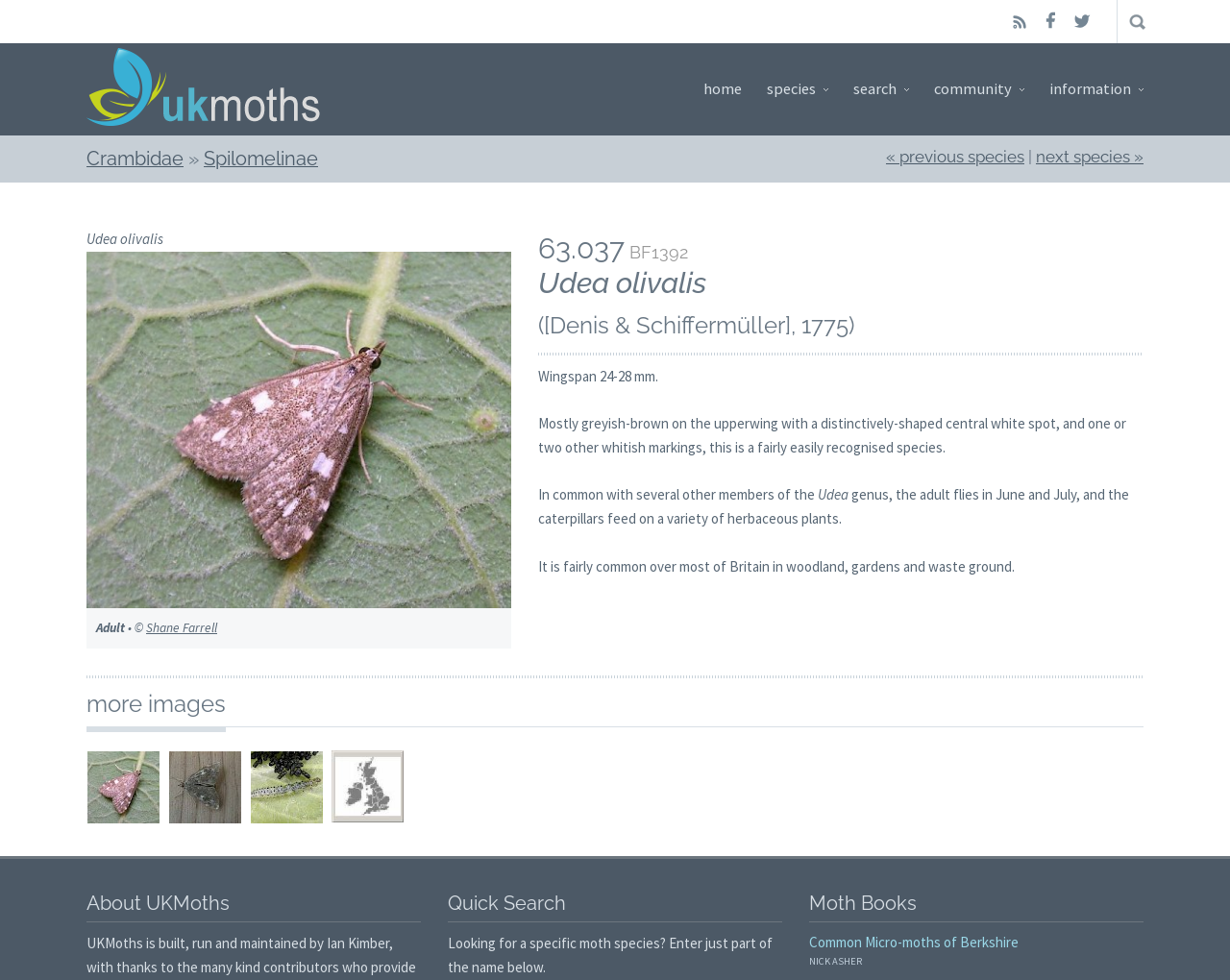Please give a concise answer to this question using a single word or phrase: 
What is the name of the moth species?

Udea olivalis